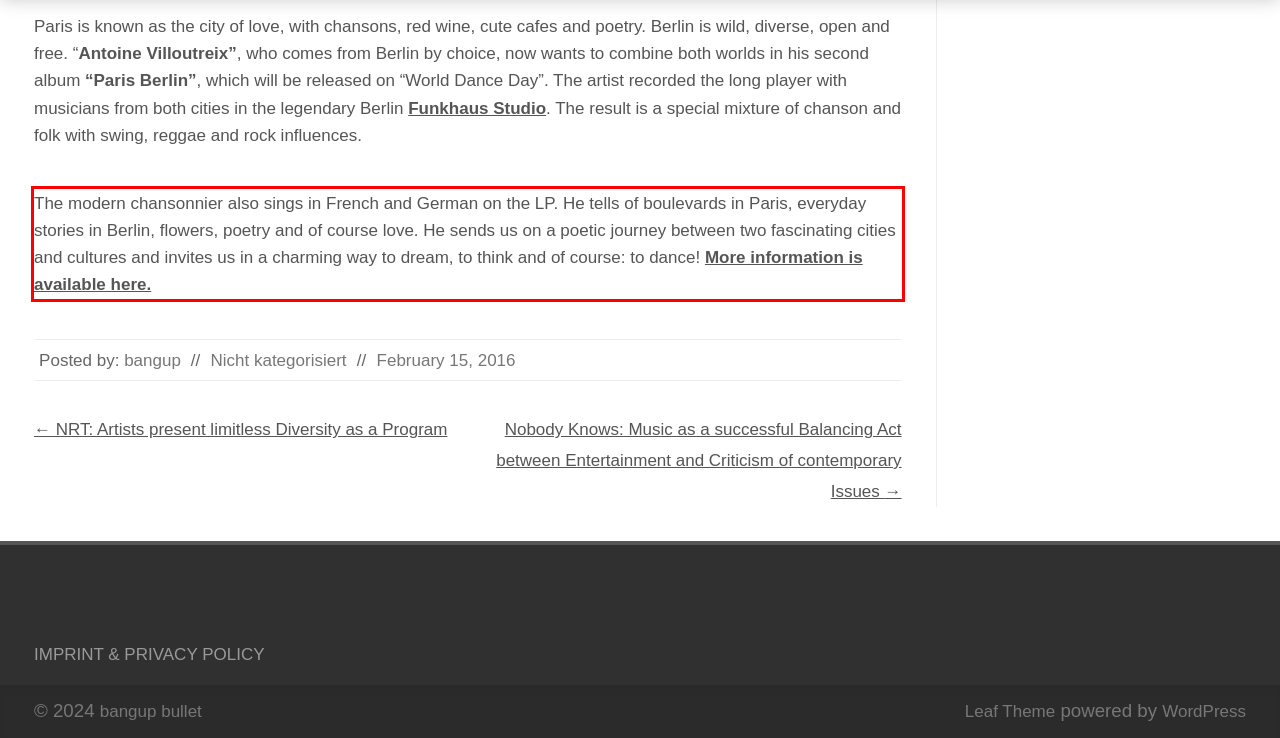Perform OCR on the text inside the red-bordered box in the provided screenshot and output the content.

The modern chansonnier also sings in French and German on the LP. He tells of boulevards in Paris, everyday stories in Berlin, flowers, poetry and of course love. He sends us on a poetic journey between two fascinating cities and cultures and invites us in a charming way to dream, to think and of course: to dance! More information is available here.